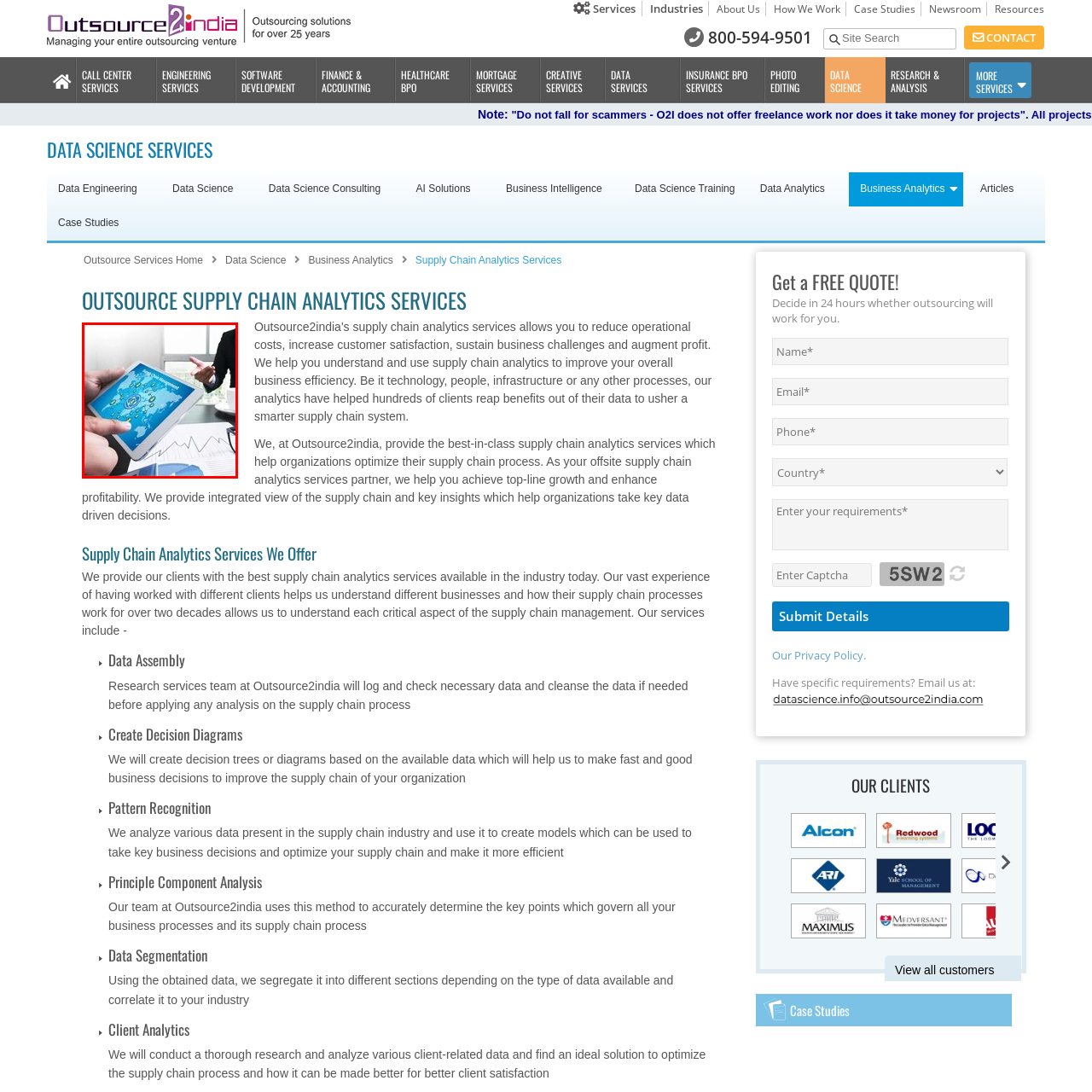What is visible in the background?
Observe the section of the image outlined in red and answer concisely with a single word or phrase.

Charts and graphs on a report